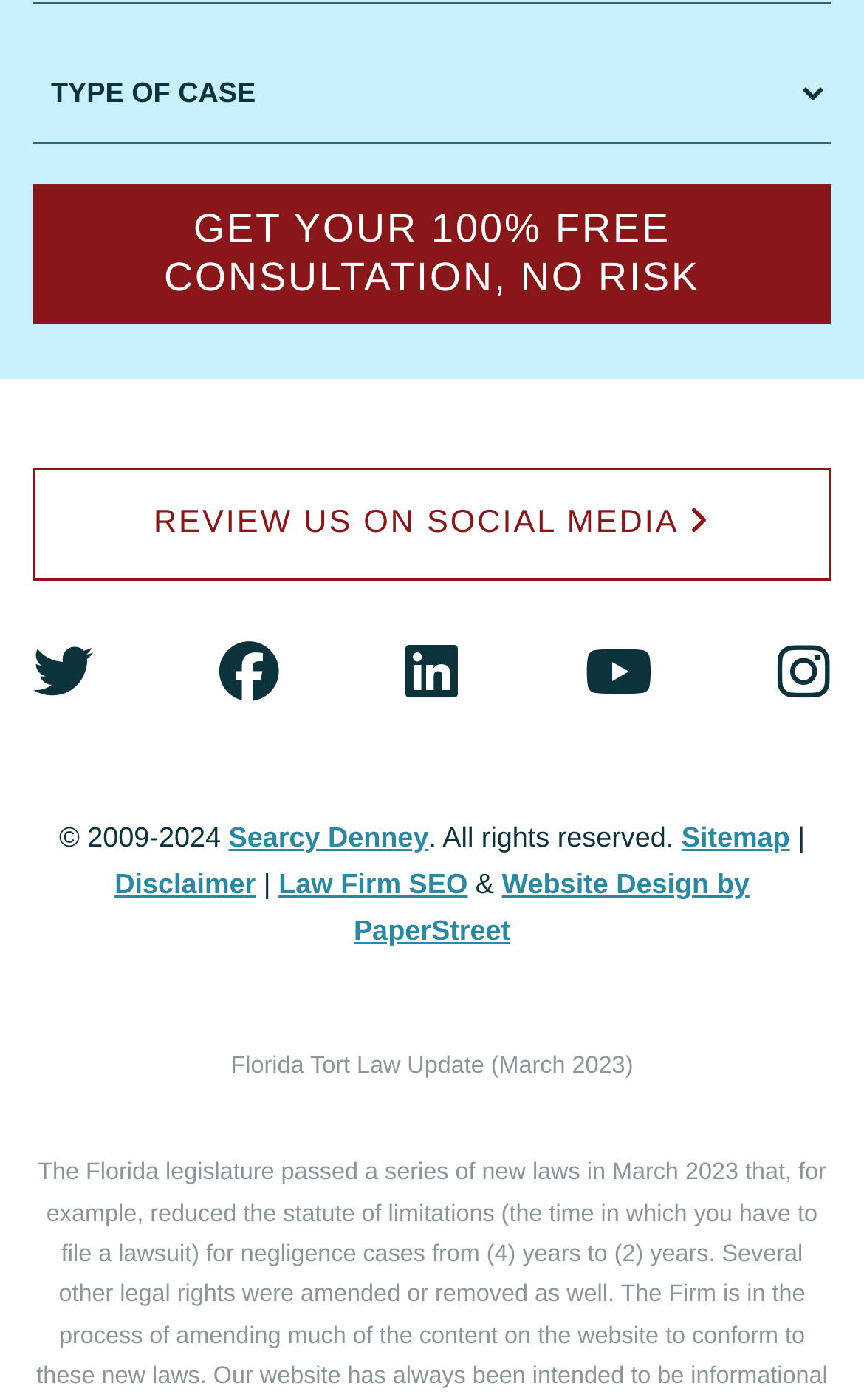Please identify the bounding box coordinates of where to click in order to follow the instruction: "select a type of case".

[0.038, 0.032, 0.962, 0.103]